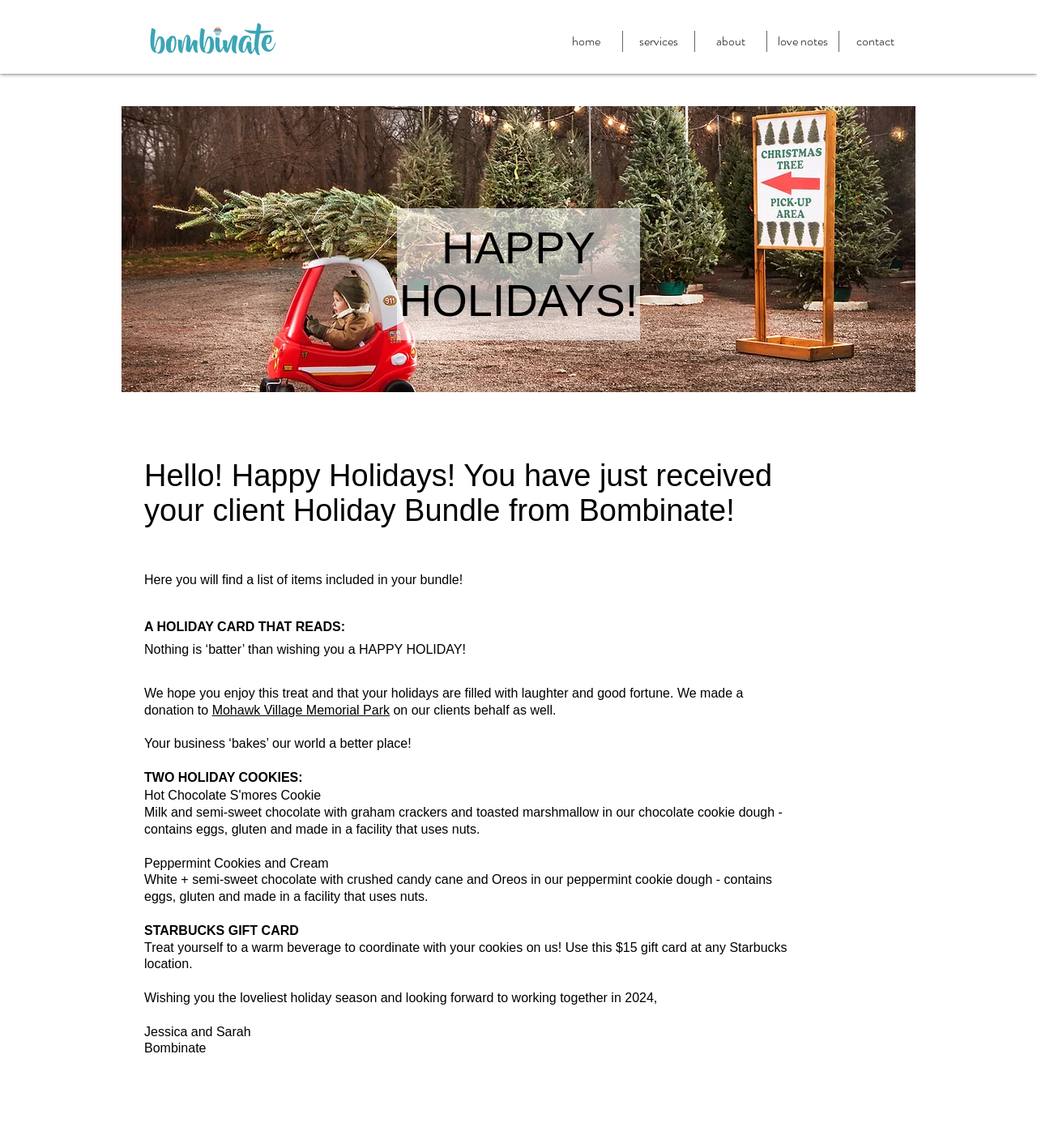What is the name of the park that Bombinate made a donation to?
Answer the question with as much detail as possible.

The webpage mentions that Bombinate made a donation to Mohawk Village Memorial Park on behalf of their clients. This is described in the text as part of the holiday bundle.